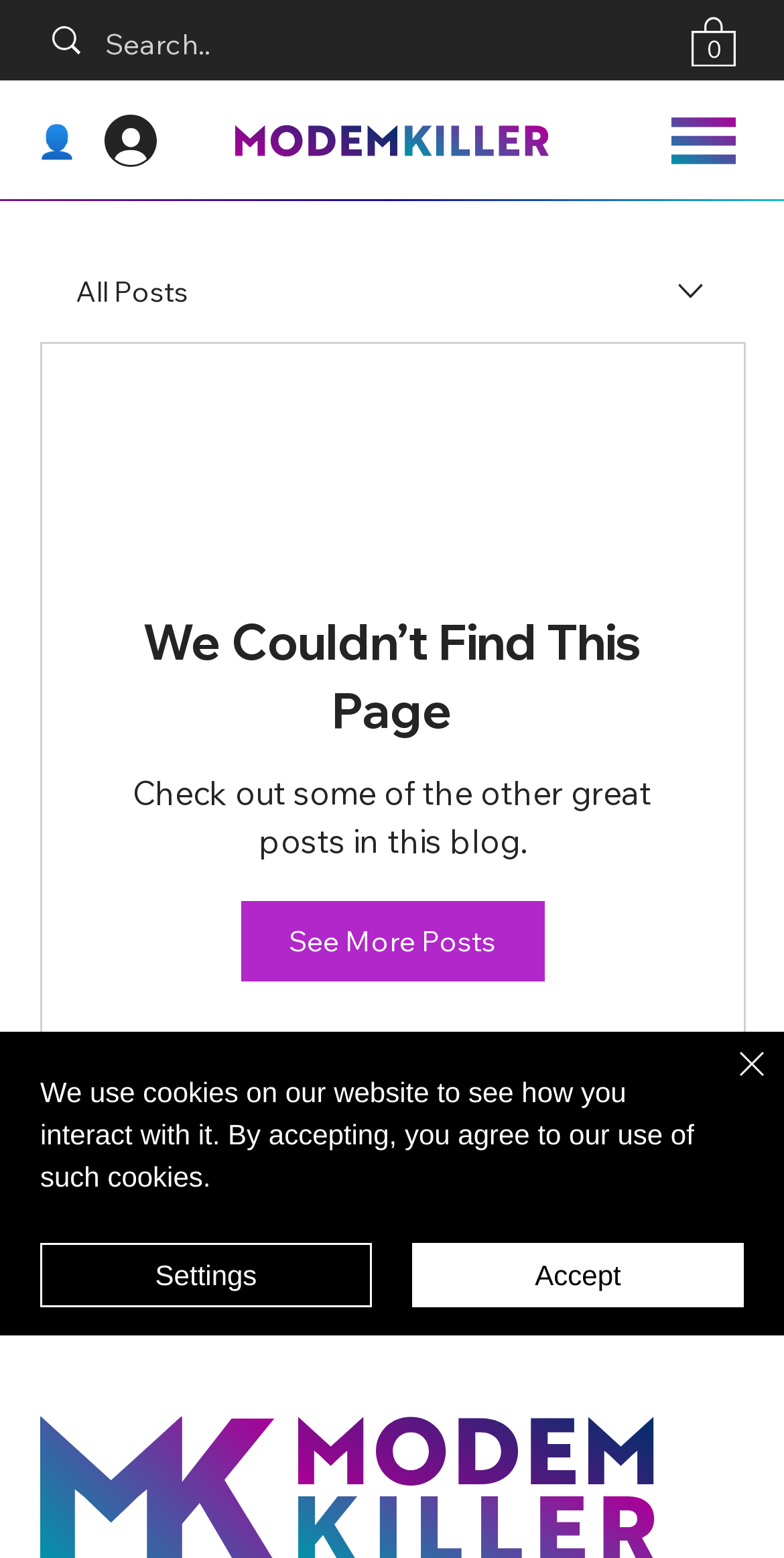What is the logo of this website?
Using the image as a reference, give a one-word or short phrase answer.

Modemkiller Logo